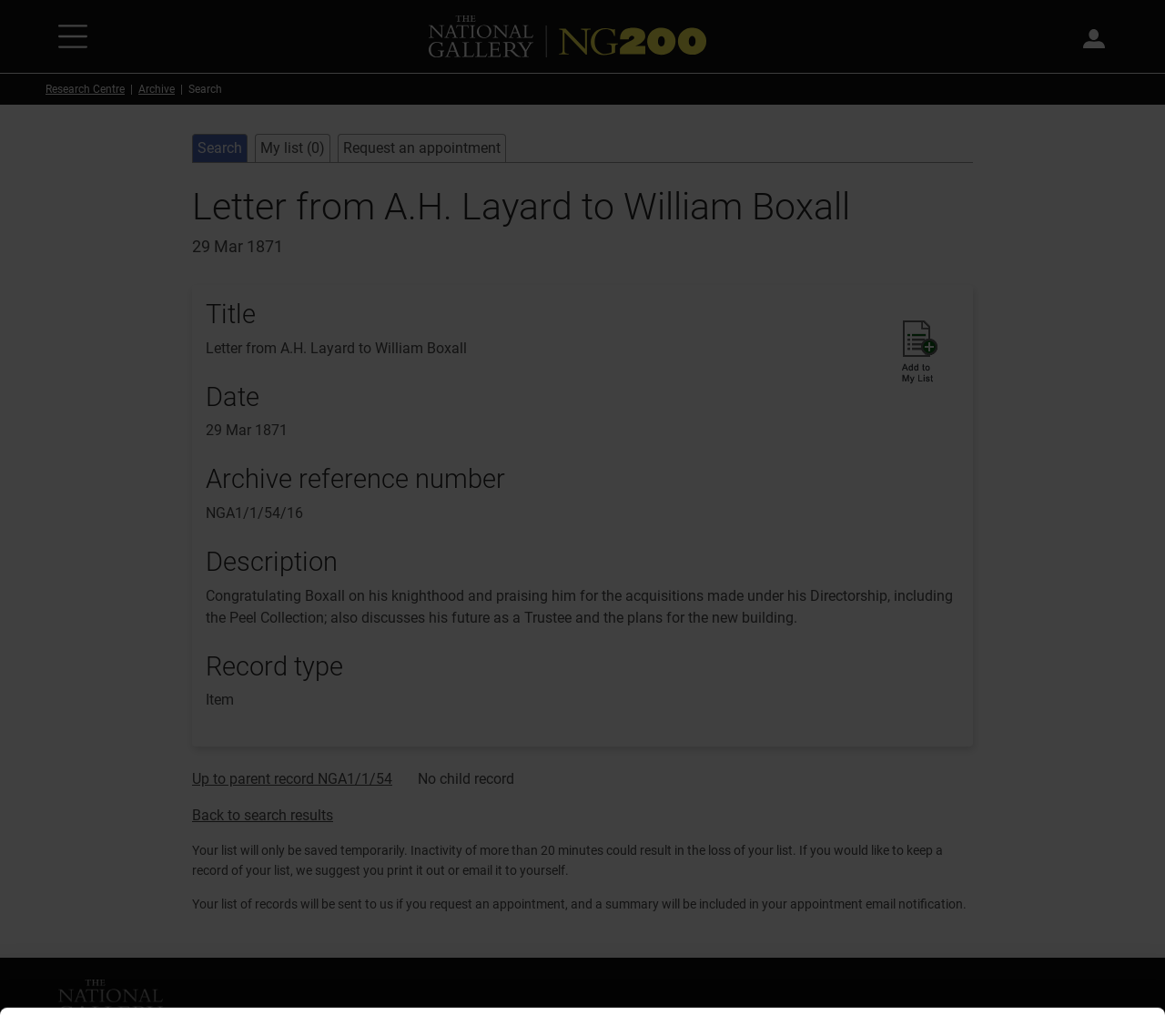Extract the bounding box of the UI element described as: "Search".

[0.17, 0.134, 0.208, 0.151]